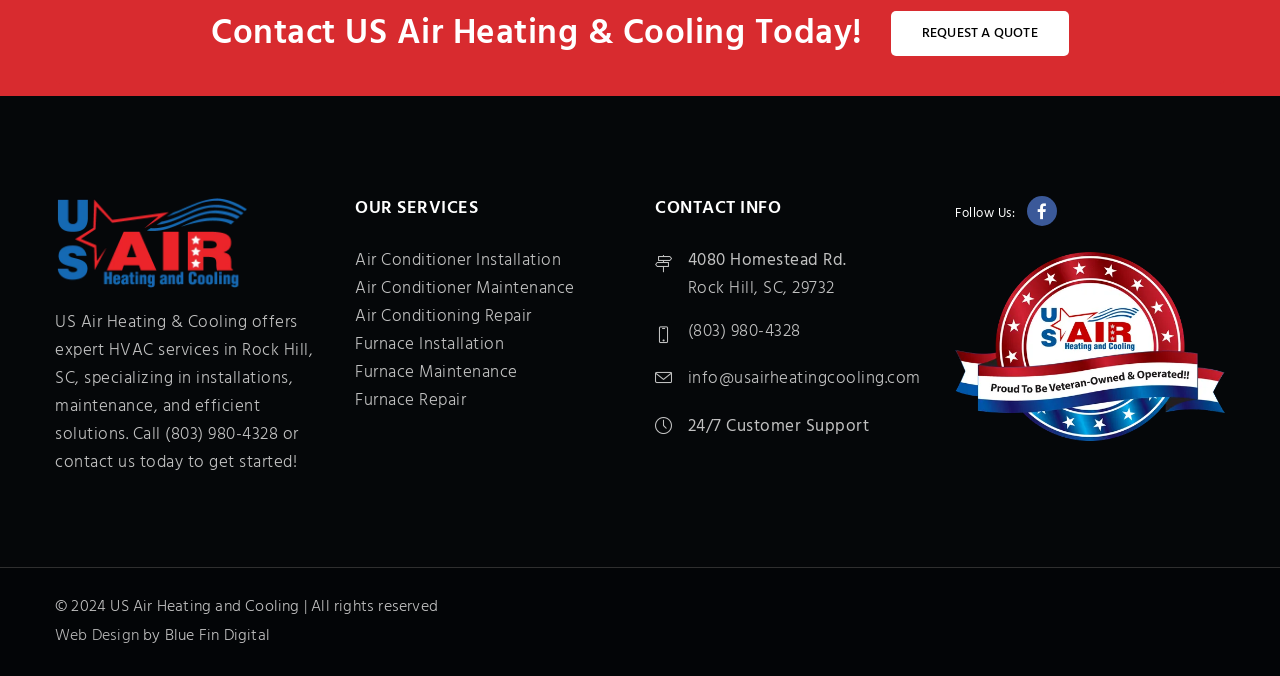Determine the bounding box for the UI element as described: "Air Conditioner Maintenance". The coordinates should be represented as four float numbers between 0 and 1, formatted as [left, top, right, bottom].

[0.277, 0.407, 0.449, 0.447]